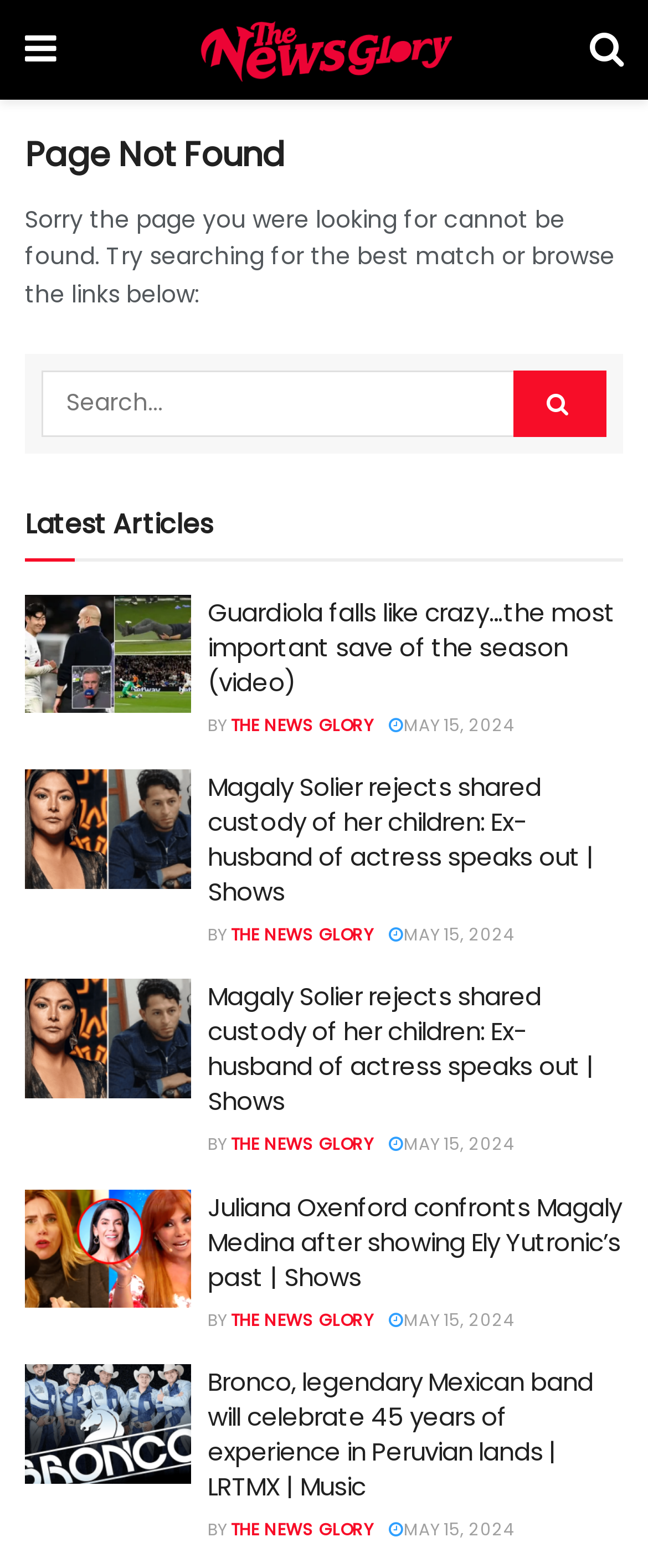Find the bounding box coordinates of the element I should click to carry out the following instruction: "Search for something".

[0.064, 0.236, 0.936, 0.278]